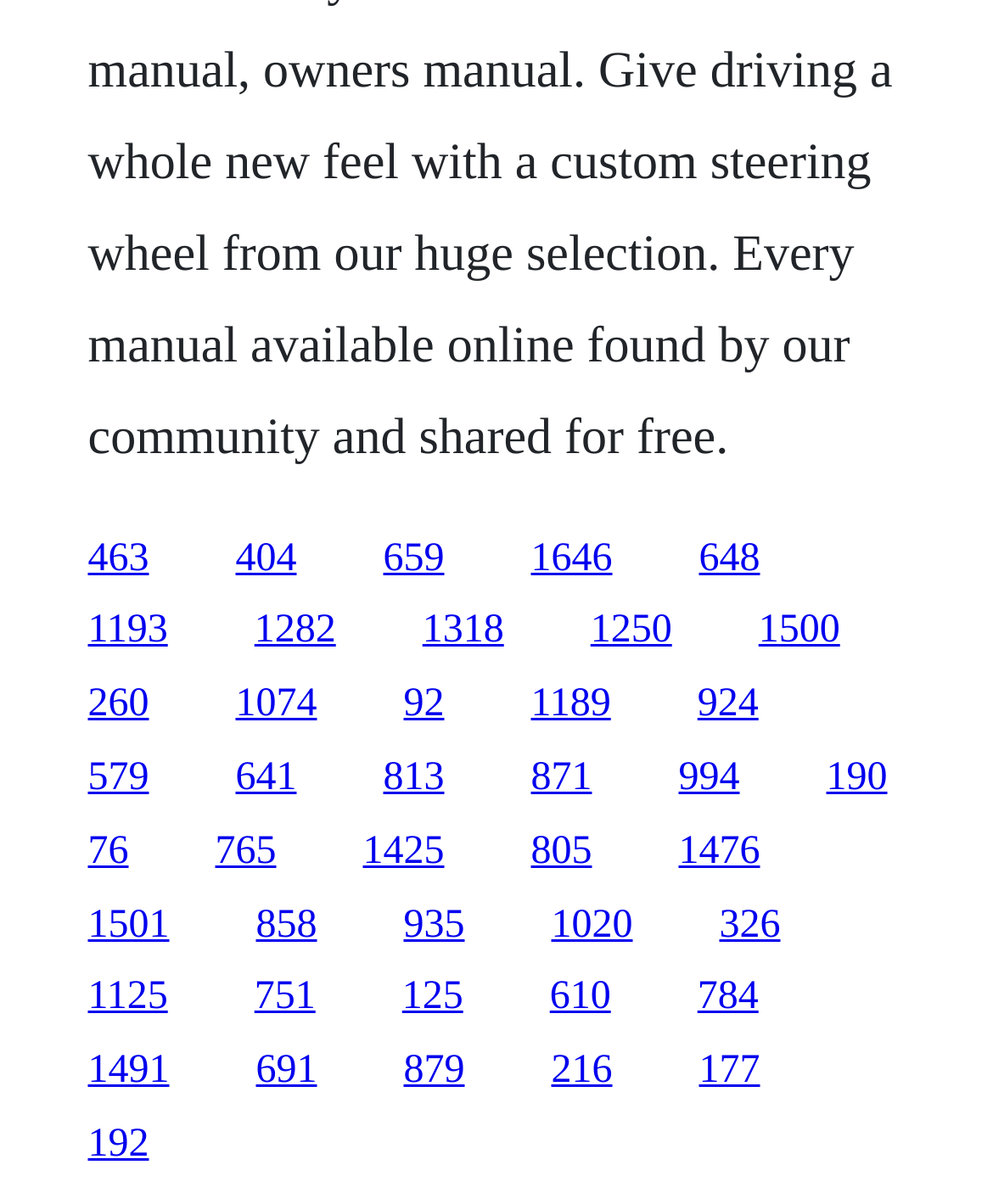Identify the bounding box coordinates for the element you need to click to achieve the following task: "click the first link". The coordinates must be four float values ranging from 0 to 1, formatted as [left, top, right, bottom].

[0.088, 0.445, 0.15, 0.481]